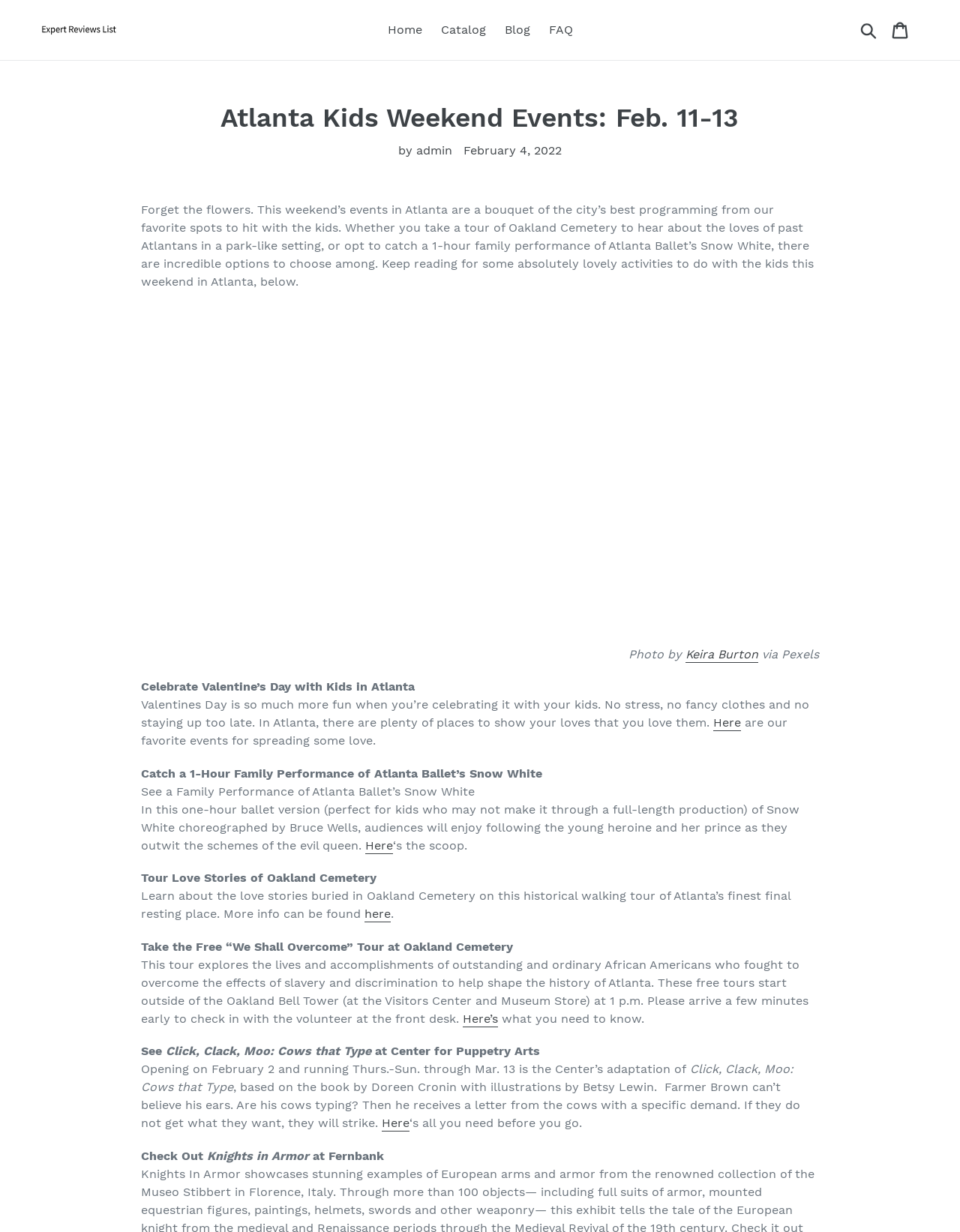Identify the bounding box coordinates of the region I need to click to complete this instruction: "Go to 'Home' page".

[0.396, 0.015, 0.447, 0.033]